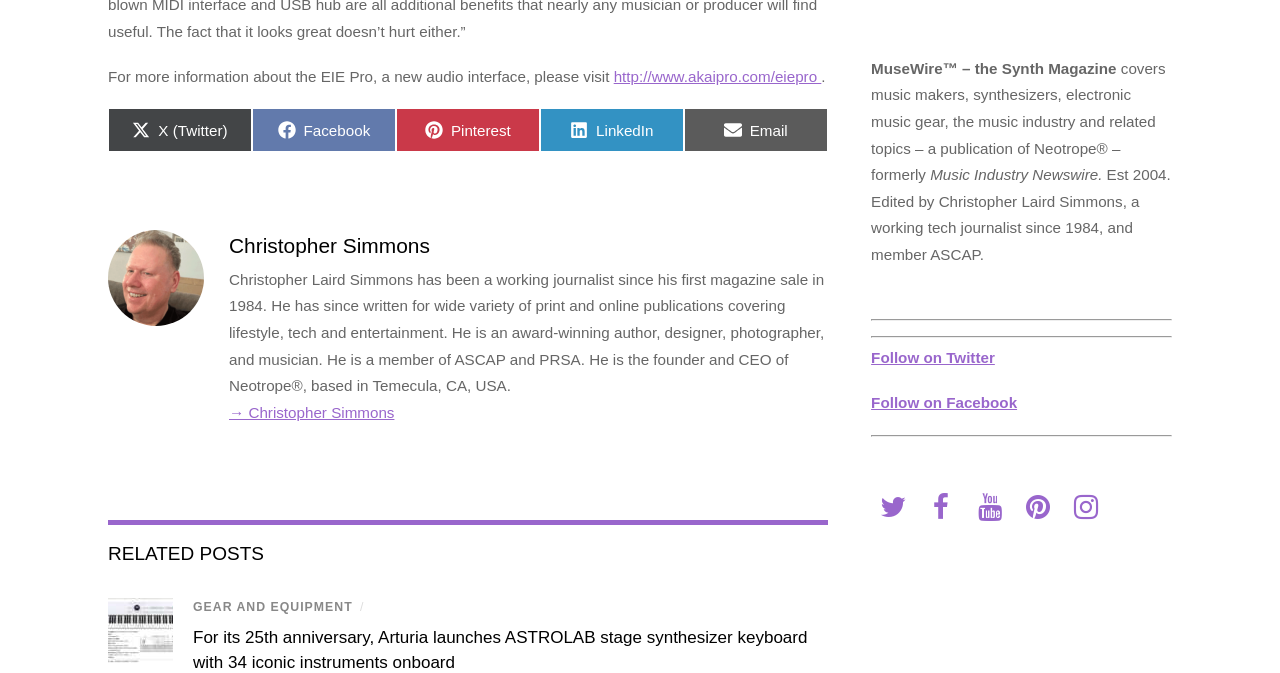Could you please study the image and provide a detailed answer to the question:
What is the name of the company founded by Christopher Laird Simmons?

I found a StaticText element that mentions 'He is the founder and CEO of Neotrope®, based in Temecula, CA, USA.', so I concluded that the company founded by Christopher Laird Simmons is Neotrope.